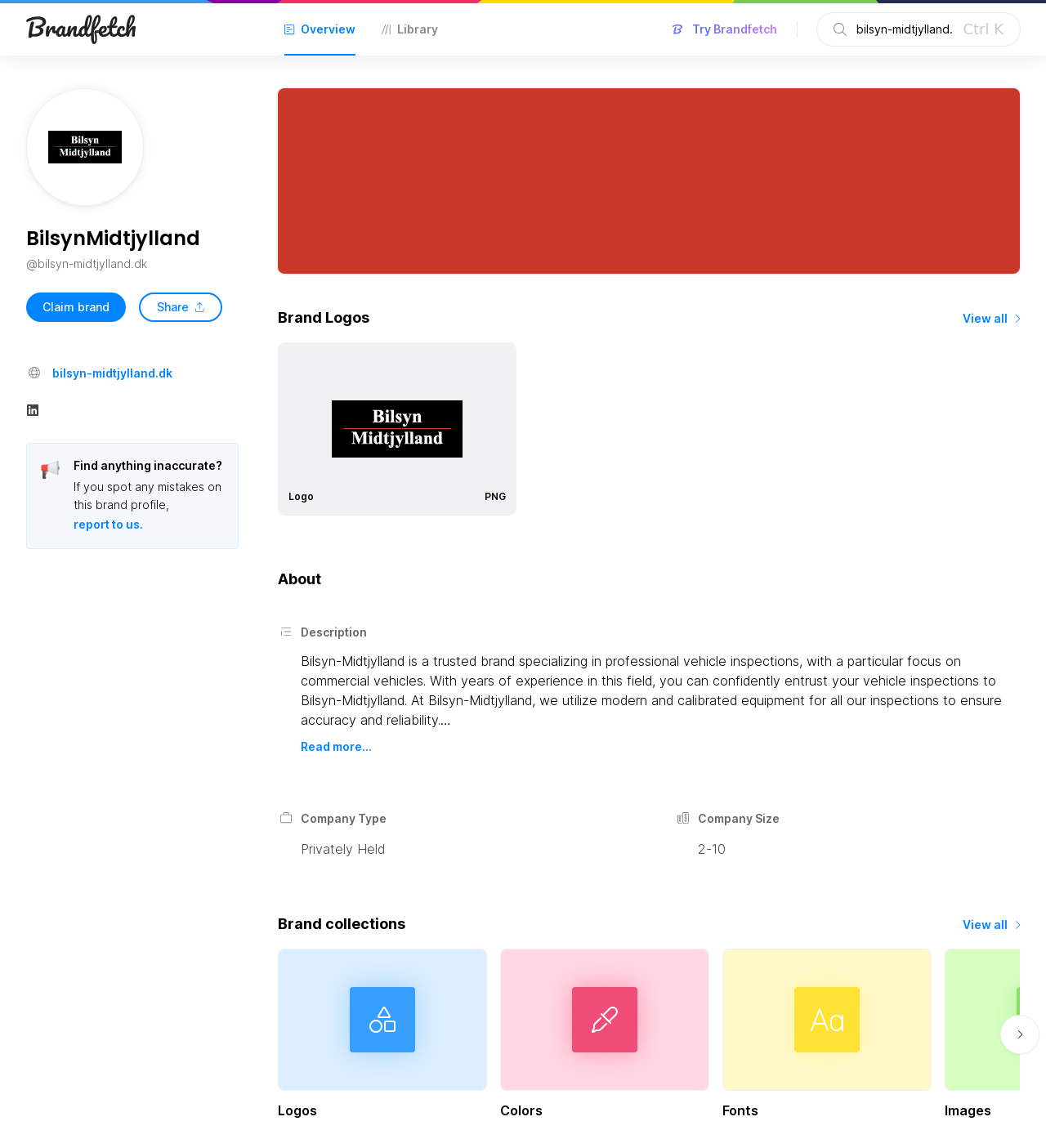Please locate the bounding box coordinates of the element that needs to be clicked to achieve the following instruction: "View all logos". The coordinates should be four float numbers between 0 and 1, i.e., [left, top, right, bottom].

[0.92, 0.267, 0.975, 0.287]